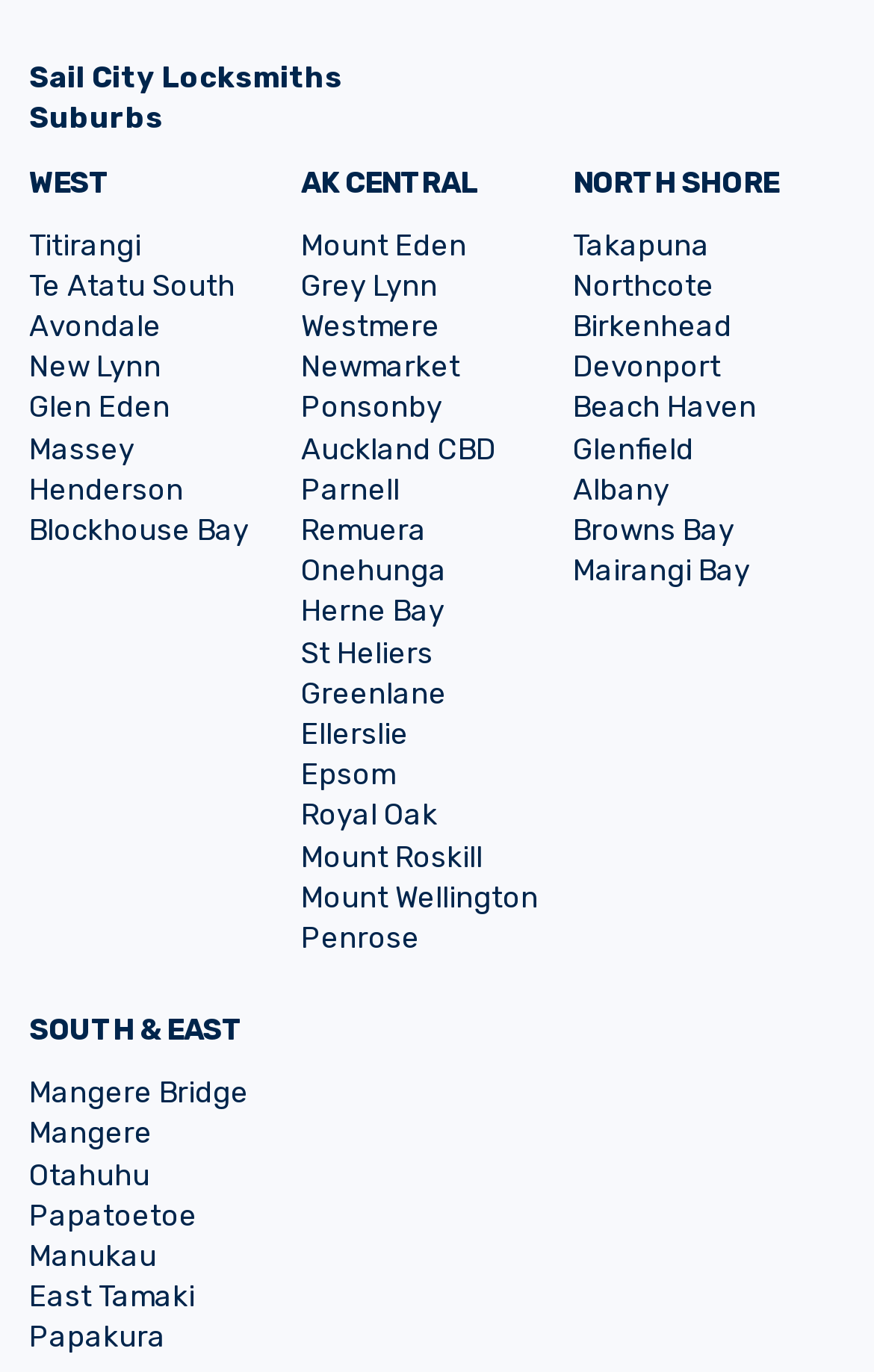How many sections are there on the webpage?
Answer the question with as much detail as you can, using the image as a reference.

To find the number of sections on the webpage, we can look for the heading elements that separate the different sections. There are three heading elements: 'WEST', 'AK CENTRAL', and 'NORTH SHORE', which correspond to the three sections on the webpage.